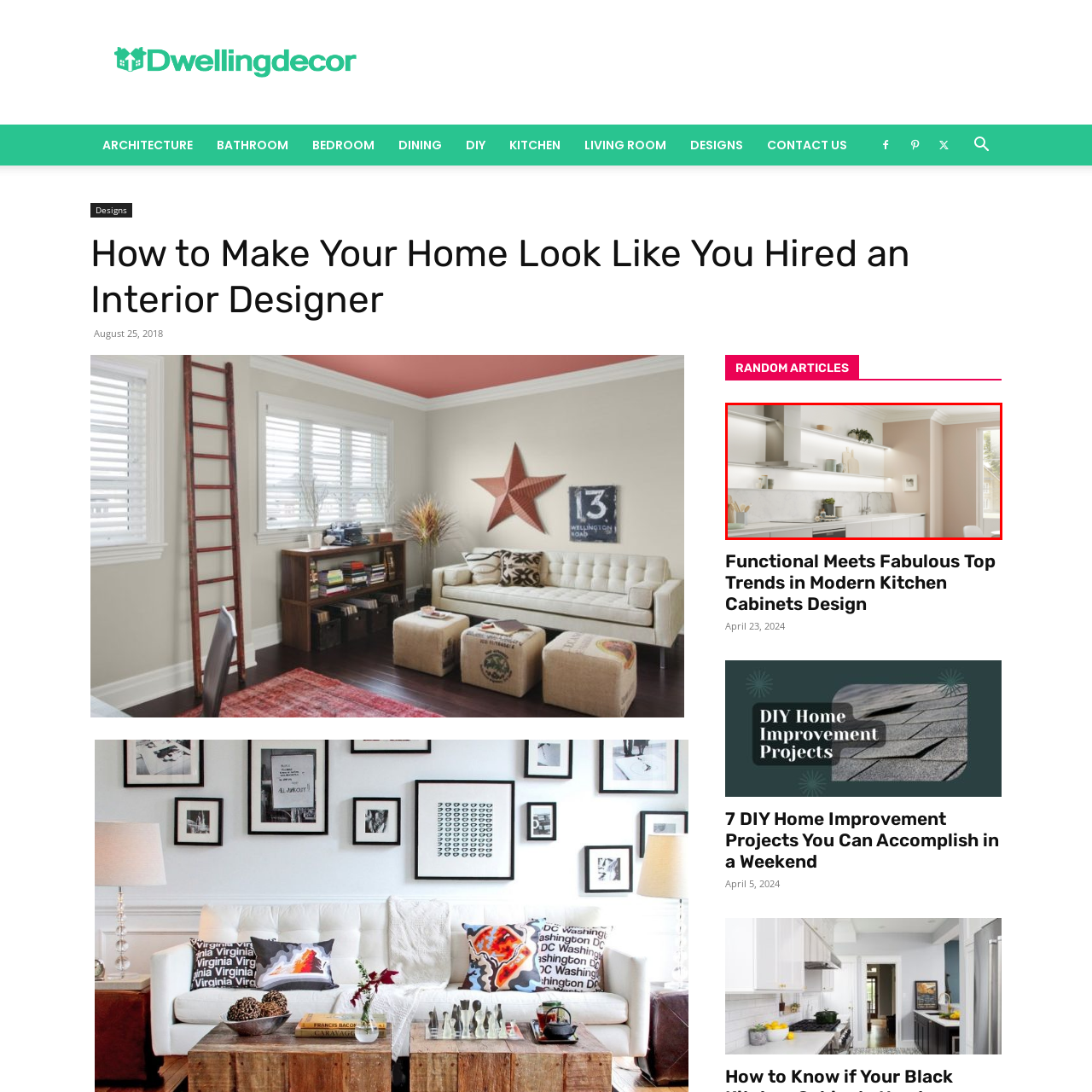Please scrutinize the portion of the image inside the purple boundary and provide an elaborate answer to the question below, relying on the visual elements: 
What type of countertop is used in the kitchen?

The caption specifically states that the kitchen features a beautiful marble countertop, which suggests that the countertop material is marble.